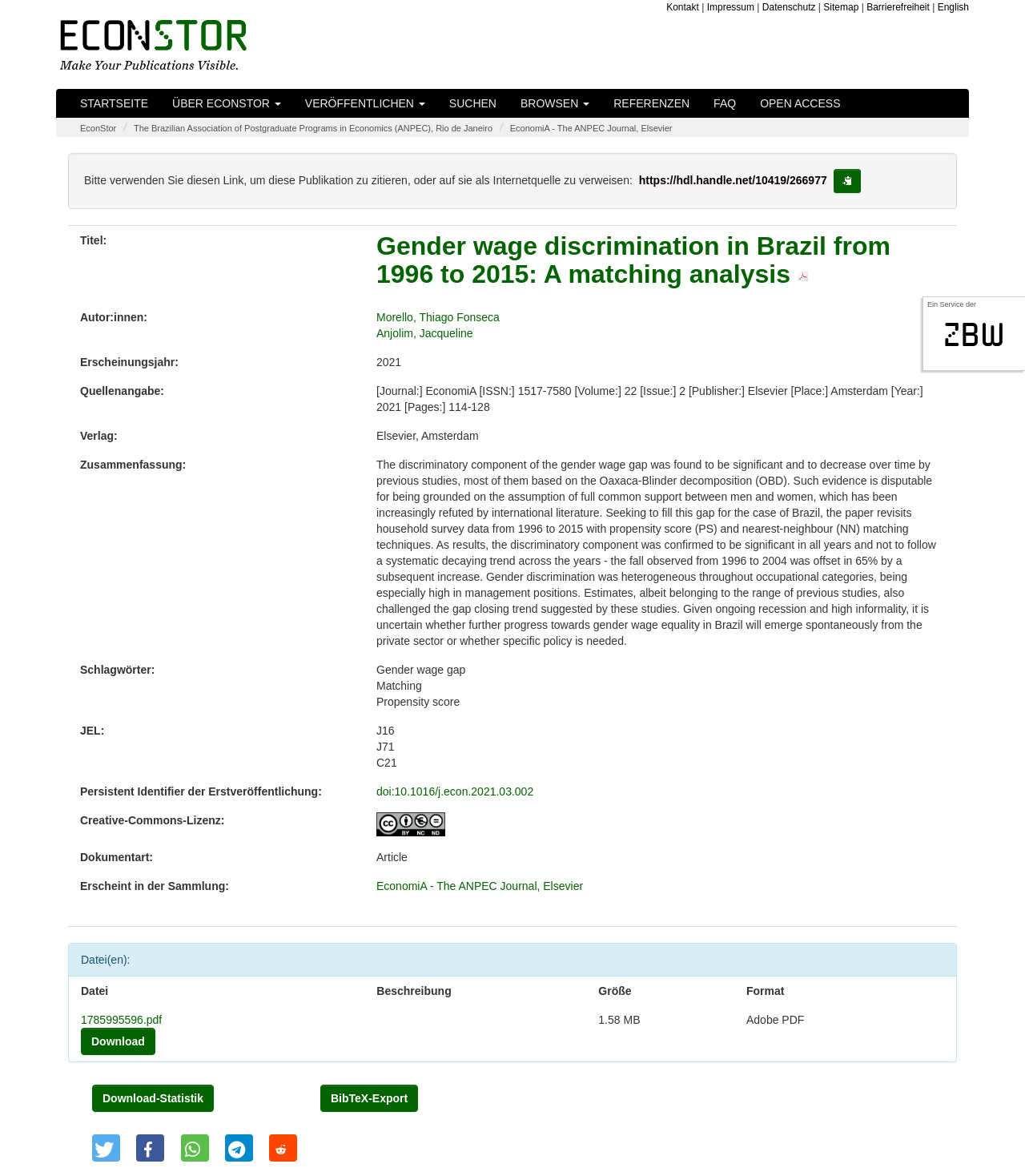Please locate the bounding box coordinates of the region I need to click to follow this instruction: "Click on the 'Kontakt' link".

[0.65, 0.001, 0.682, 0.011]